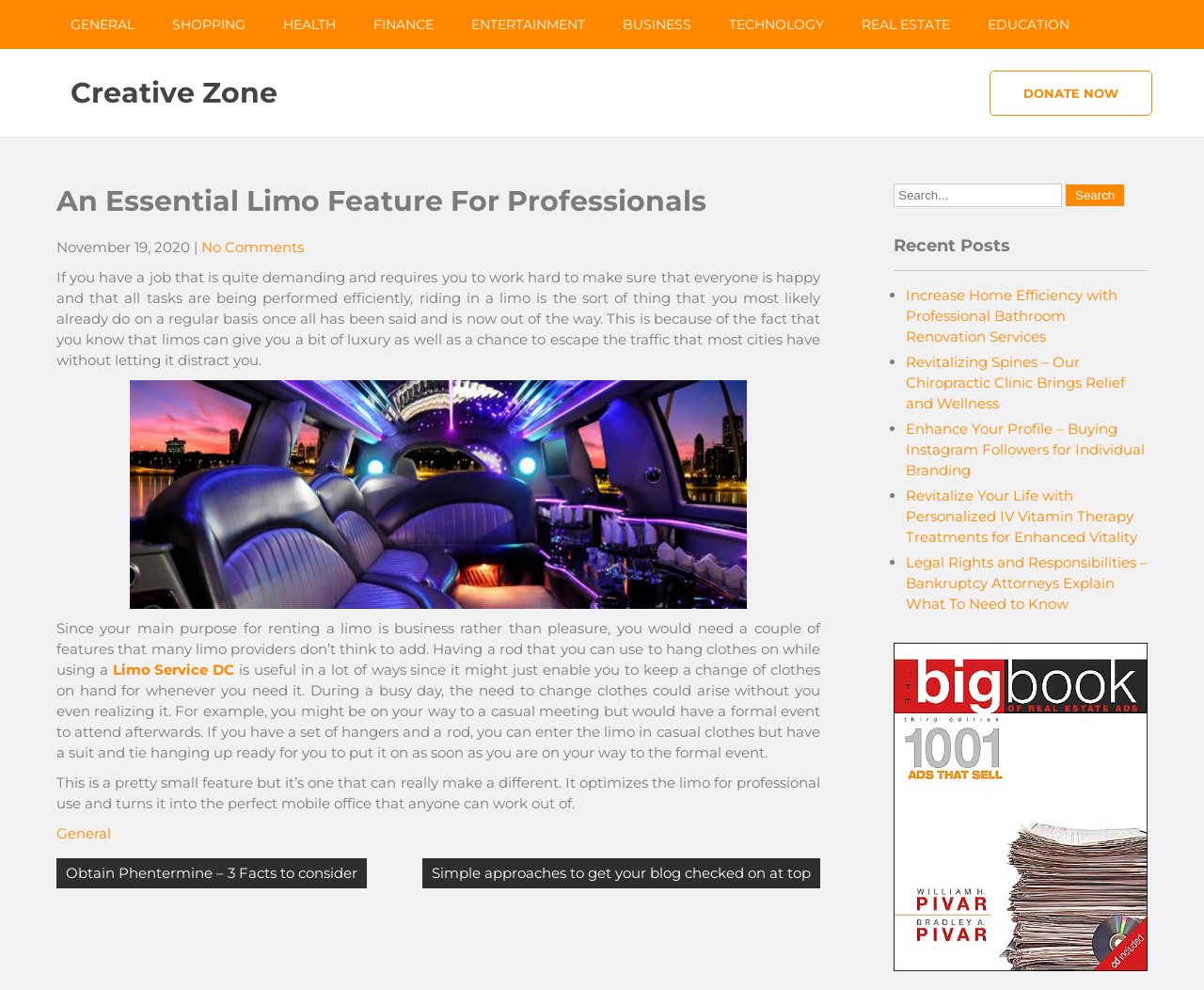Using the description: "Education", identify the bounding box of the corresponding UI element in the screenshot.

[0.805, 0.0, 0.904, 0.049]